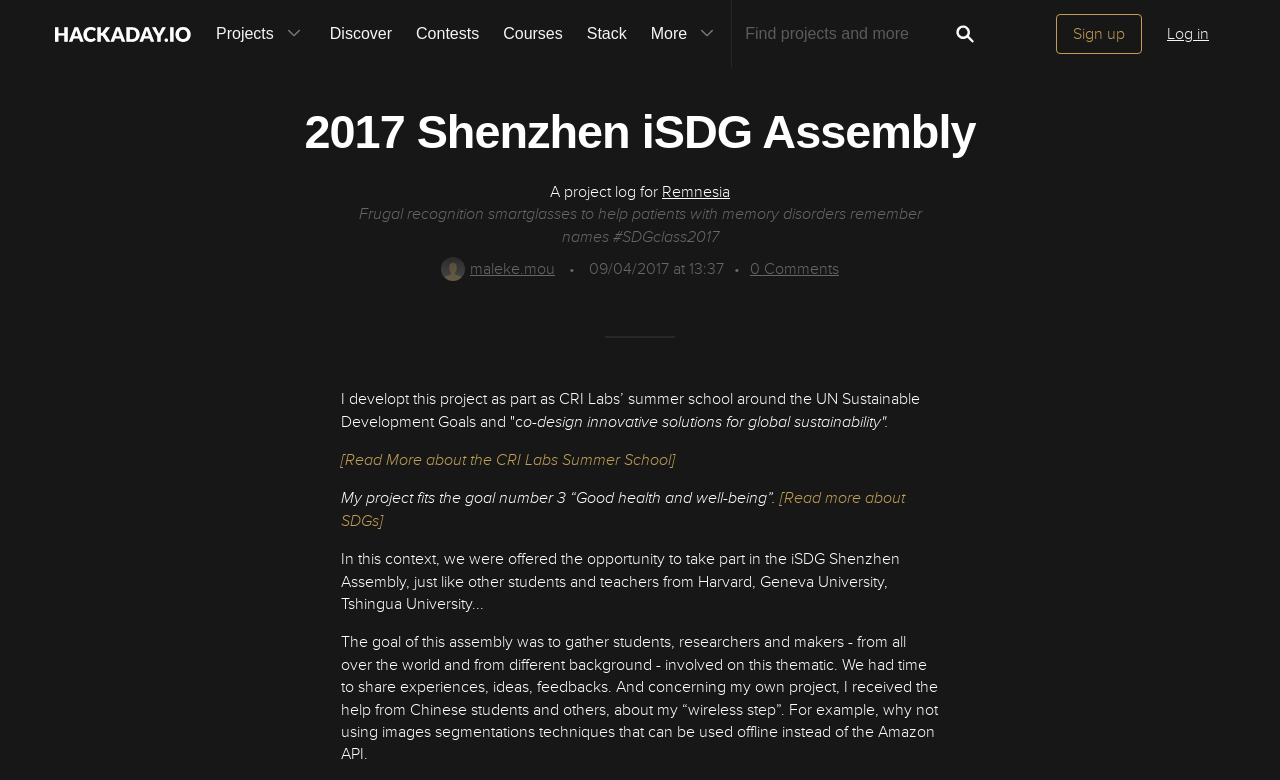Locate the headline of the webpage and generate its content.

2017 Shenzhen iSDG Assembly